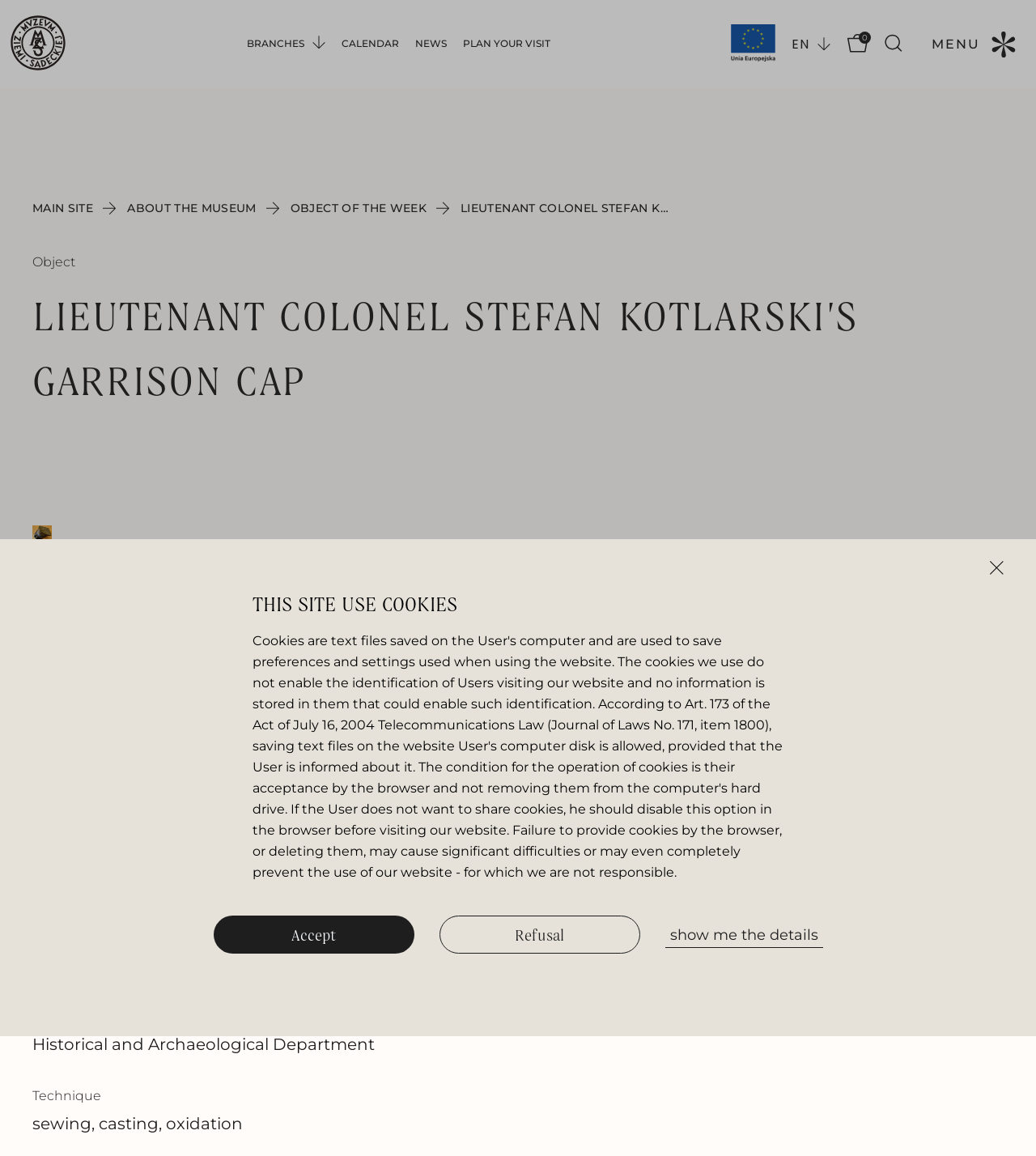What technique was used to create the object?
Carefully analyze the image and provide a detailed answer to the question.

I found the answer by looking at the heading 'Technique' and its corresponding text 'sewing, casting, oxidation'.